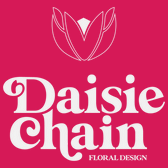Give an elaborate caption for the image.

The image features the logo of "Daisie Chain Floral Design," prominently displayed on a vibrant pink background. The design showcases elegant floral motifs above the brand name, which is boldly presented in a stylish, cursive font. The combination of colors and the artistic presentation emphasizes the brand’s focus on floral artistry and design, reflecting a modern and fresh aesthetic that appeals to potential customers. This logo is likely used in promotional materials and on the company’s website to establish a strong visual identity in the floral industry.